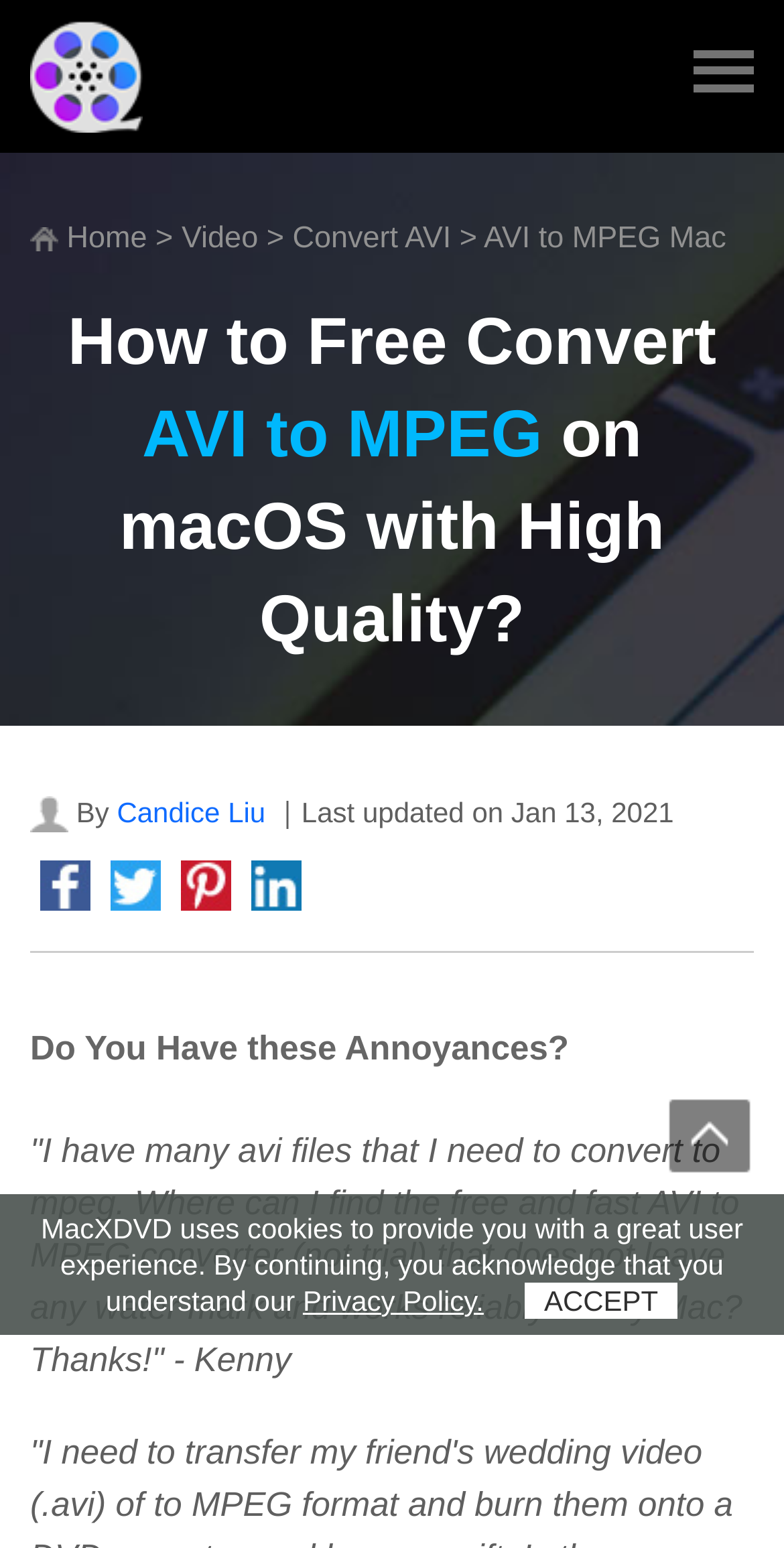What is the concern of the user Kenny?
Give a single word or phrase answer based on the content of the image.

Finding a free and fast AVI to MPEG converter